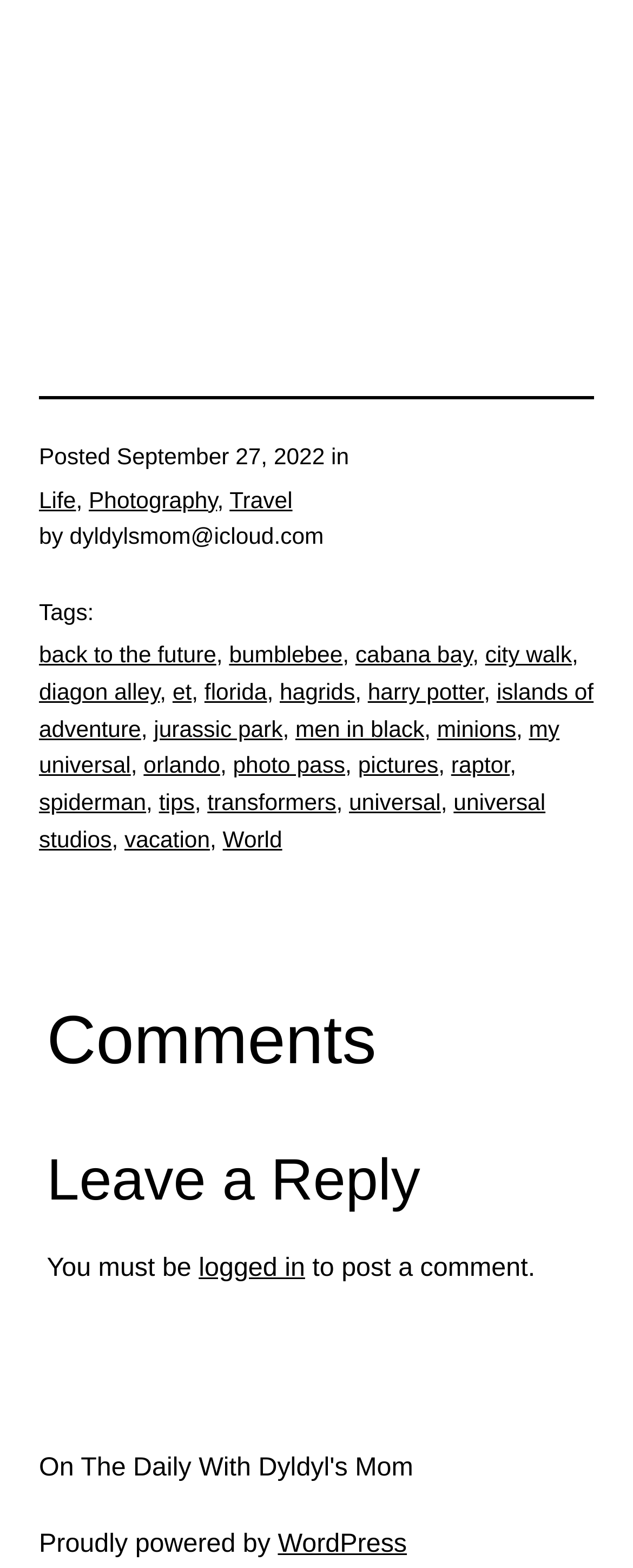Determine the bounding box coordinates of the clickable element necessary to fulfill the instruction: "Click the 'Share Article:' link". Provide the coordinates as four float numbers within the 0 to 1 range, i.e., [left, top, right, bottom].

None